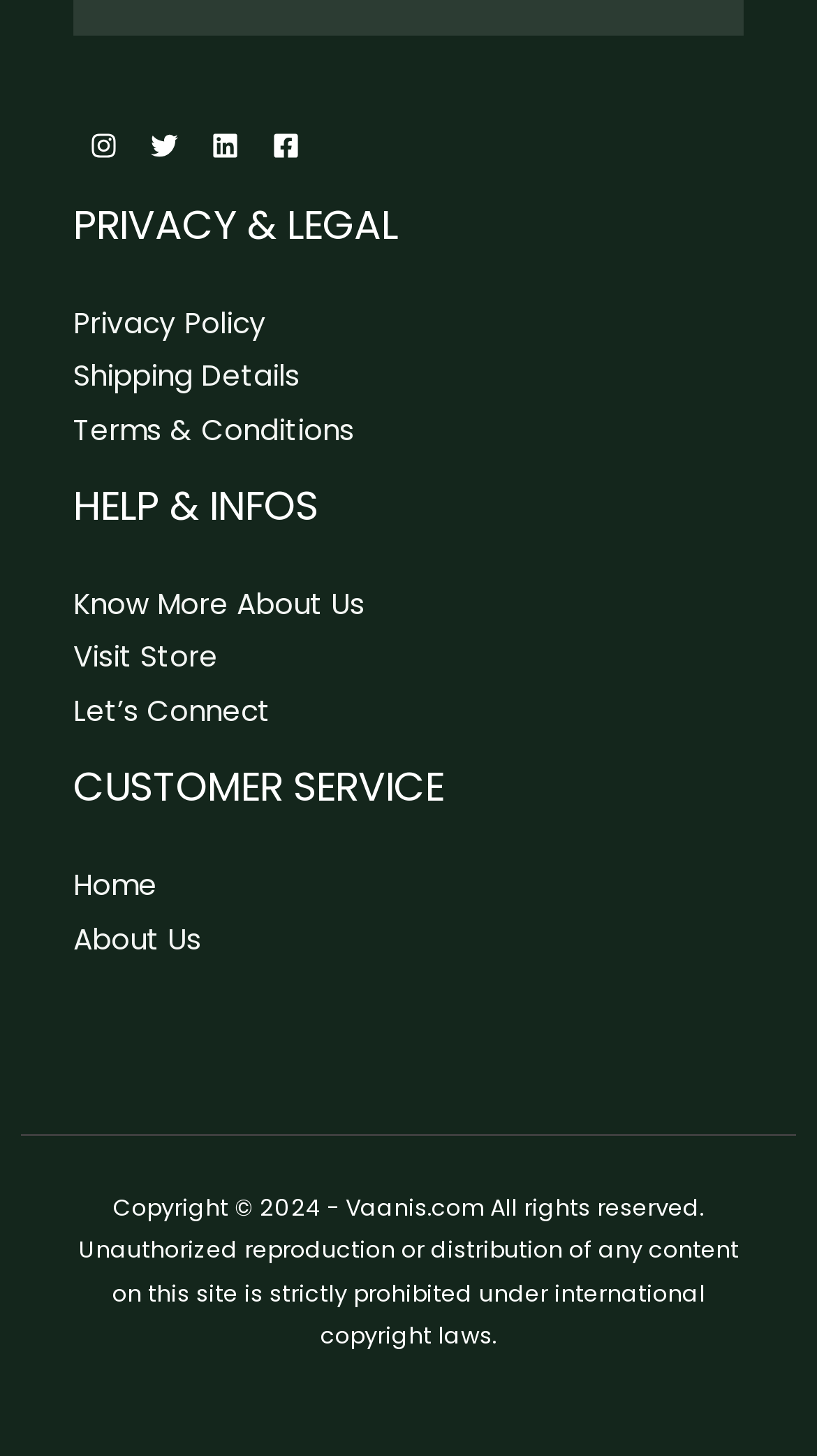What social media platforms are linked?
Look at the image and respond with a one-word or short phrase answer.

Instagram, Twitter, Linkedin, Facebook